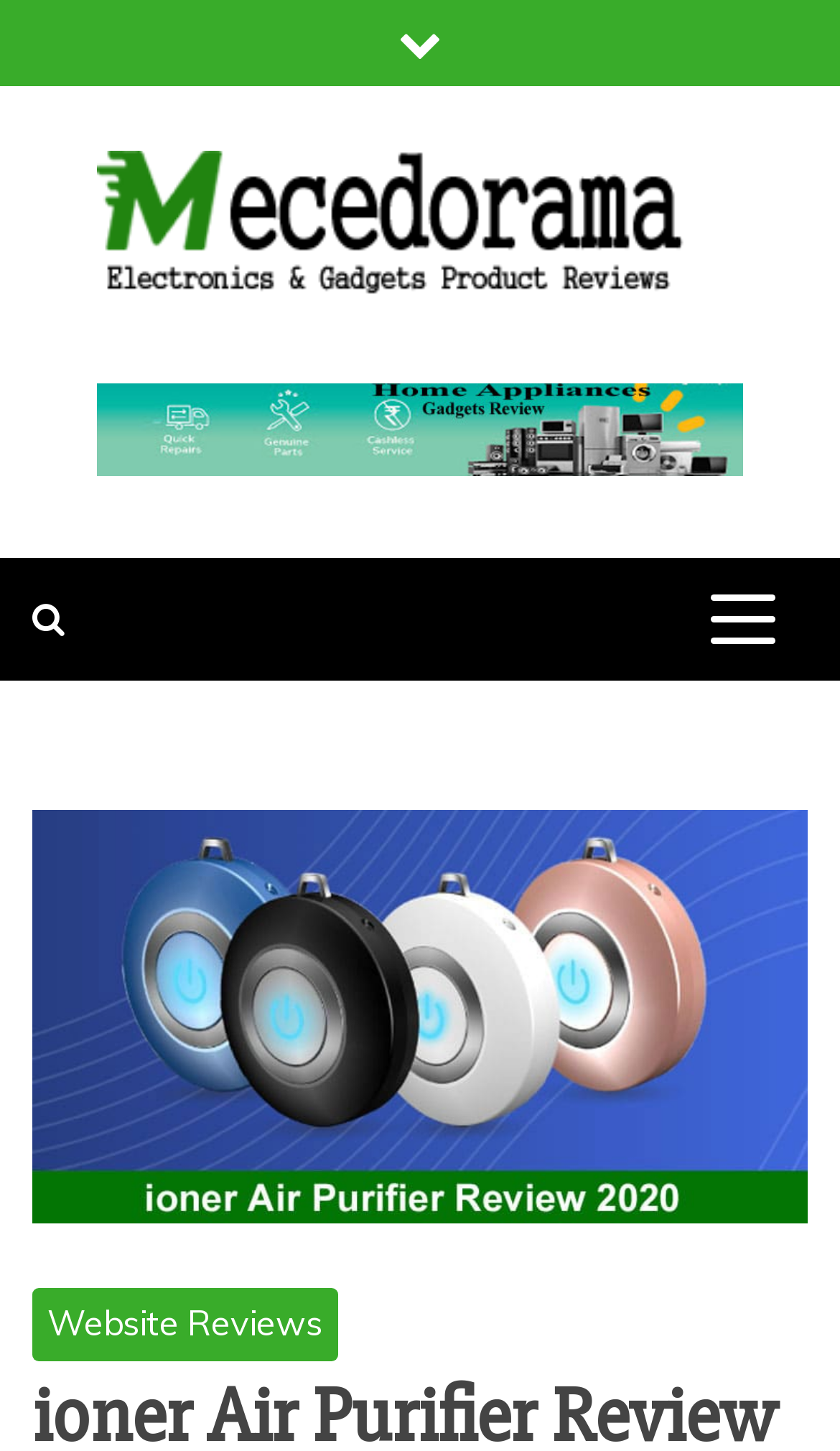What is the section below the product review image?
Using the visual information, answer the question in a single word or phrase.

Website Reviews